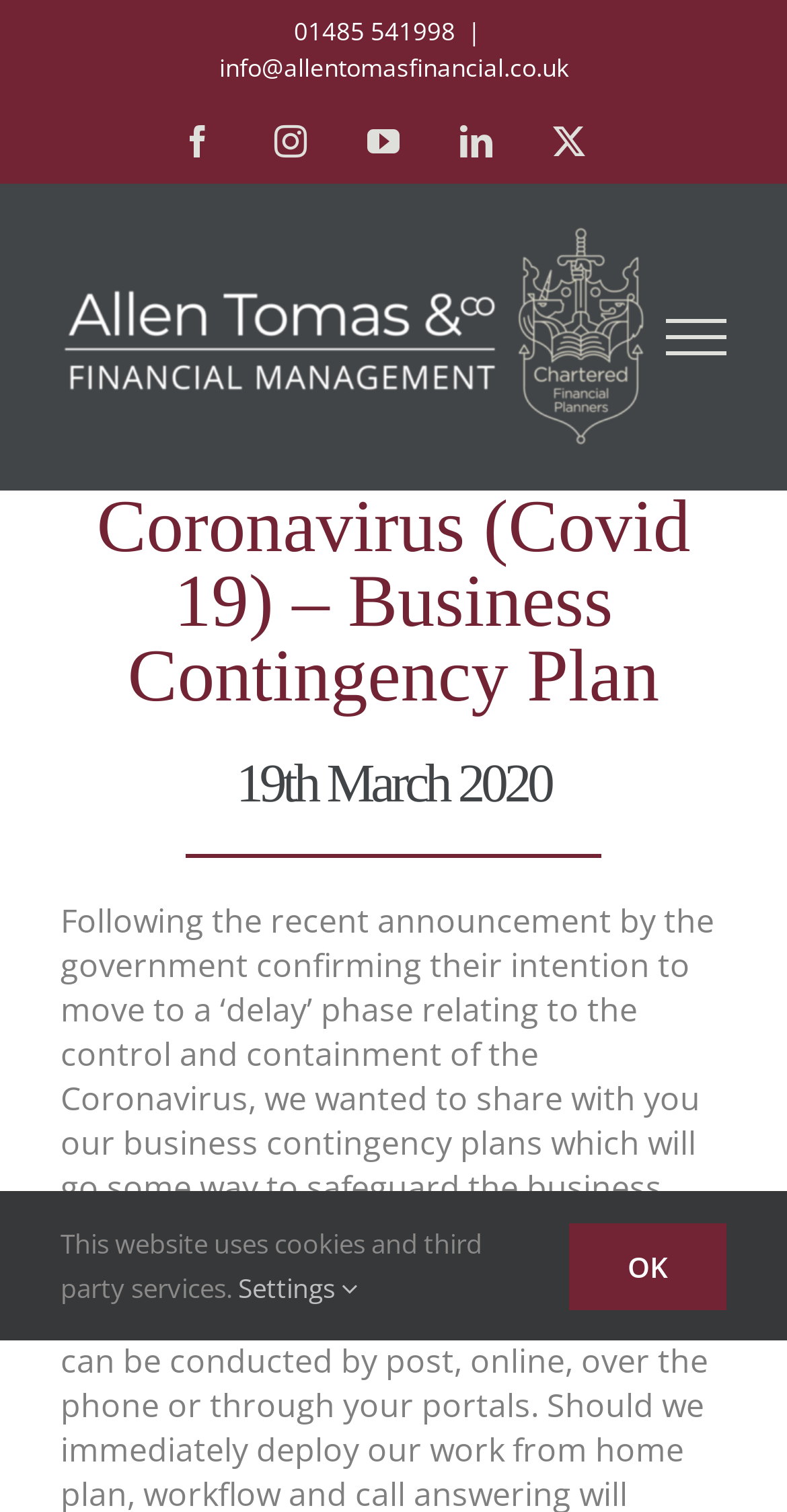Identify the bounding box coordinates of the region that should be clicked to execute the following instruction: "Call the company".

[0.373, 0.01, 0.578, 0.032]